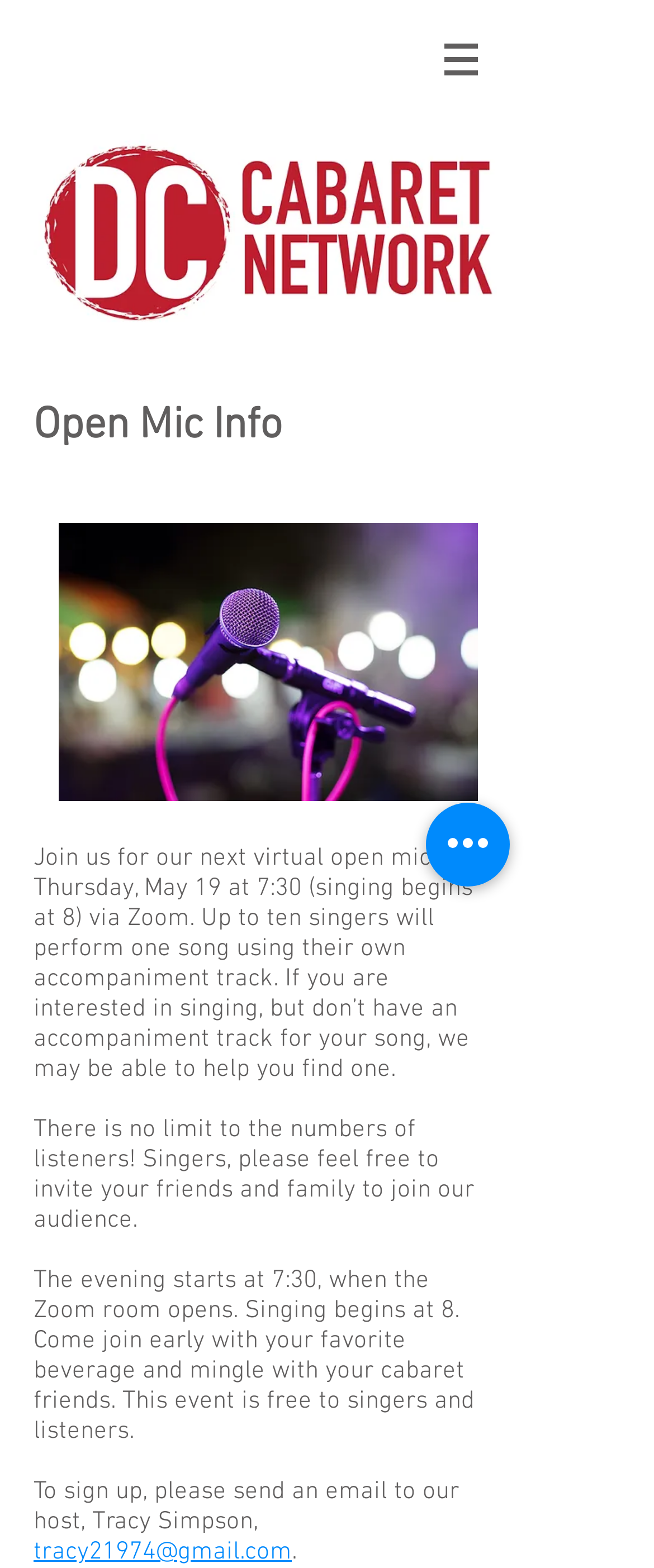What is the email address to sign up for the virtual open mic?
Refer to the image and provide a one-word or short phrase answer.

tracy21974@gmail.com